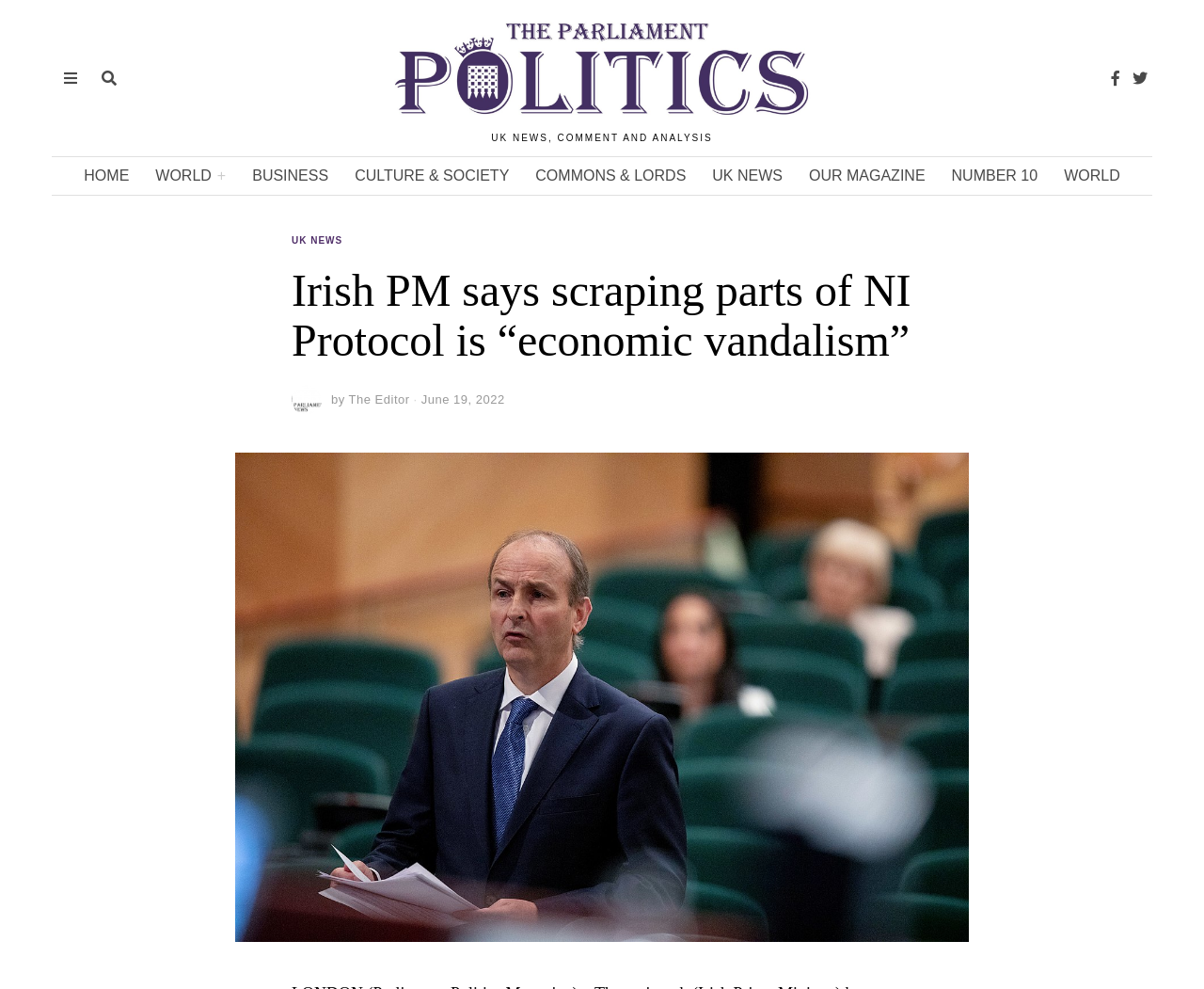Locate the bounding box coordinates of the element you need to click to accomplish the task described by this instruction: "Read UK NEWS".

[0.581, 0.159, 0.661, 0.197]